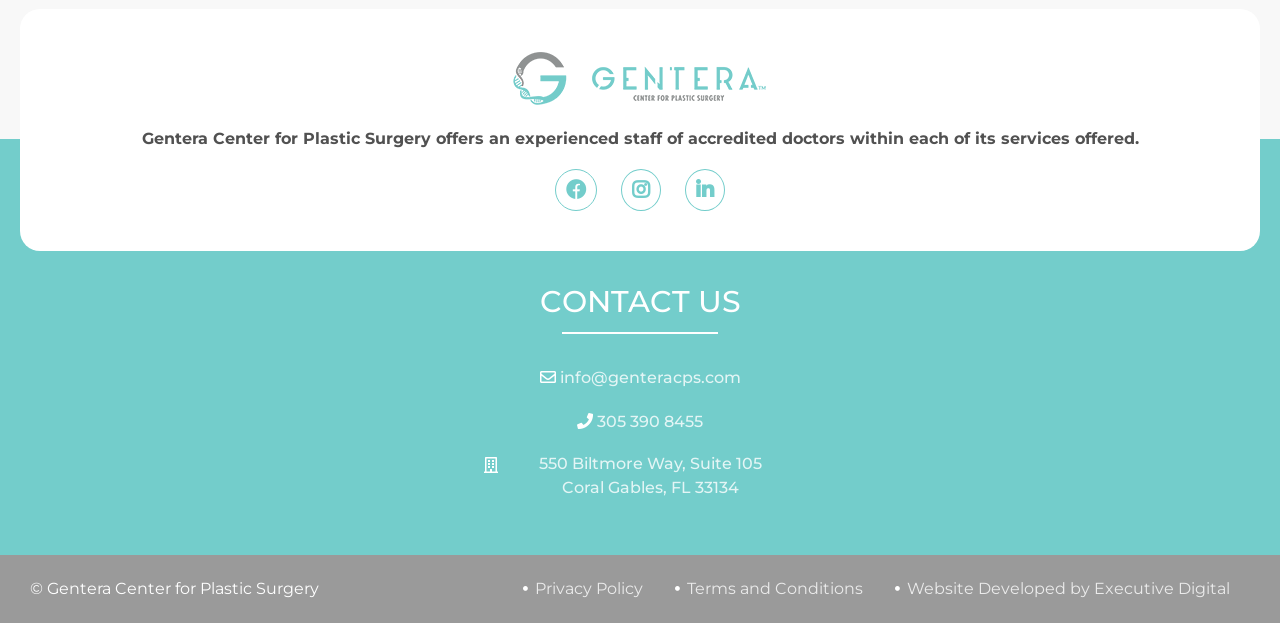What is the address of the center?
Answer the question with just one word or phrase using the image.

550 Biltmore Way, Suite 105 Coral Gables, FL 33134